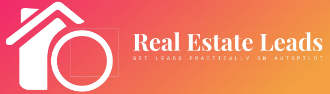Please examine the image and answer the question with a detailed explanation:
What does the circular logo element suggest?

The circular logo element in the graphic suggests continuous motion or automation, implying that the service provides an efficient and streamlined way to generate leads for realtors.